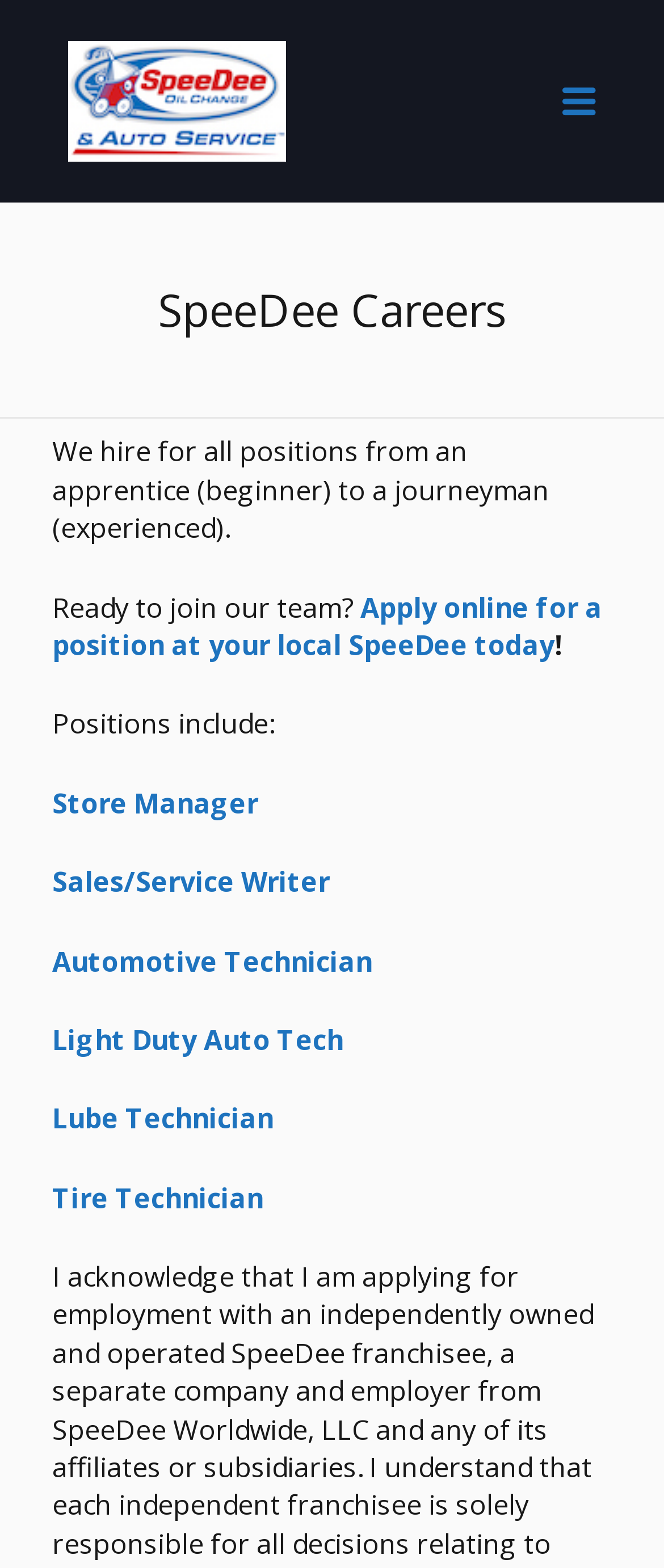Using details from the image, please answer the following question comprehensively:
What positions can be applied for?

The webpage lists various positions that can be applied for, including Store Manager, Sales/Service Writer, Automotive Technician, Light Duty Auto Tech, Lube Technician, and Tire Technician, which indicates that the company hires for multiple positions.